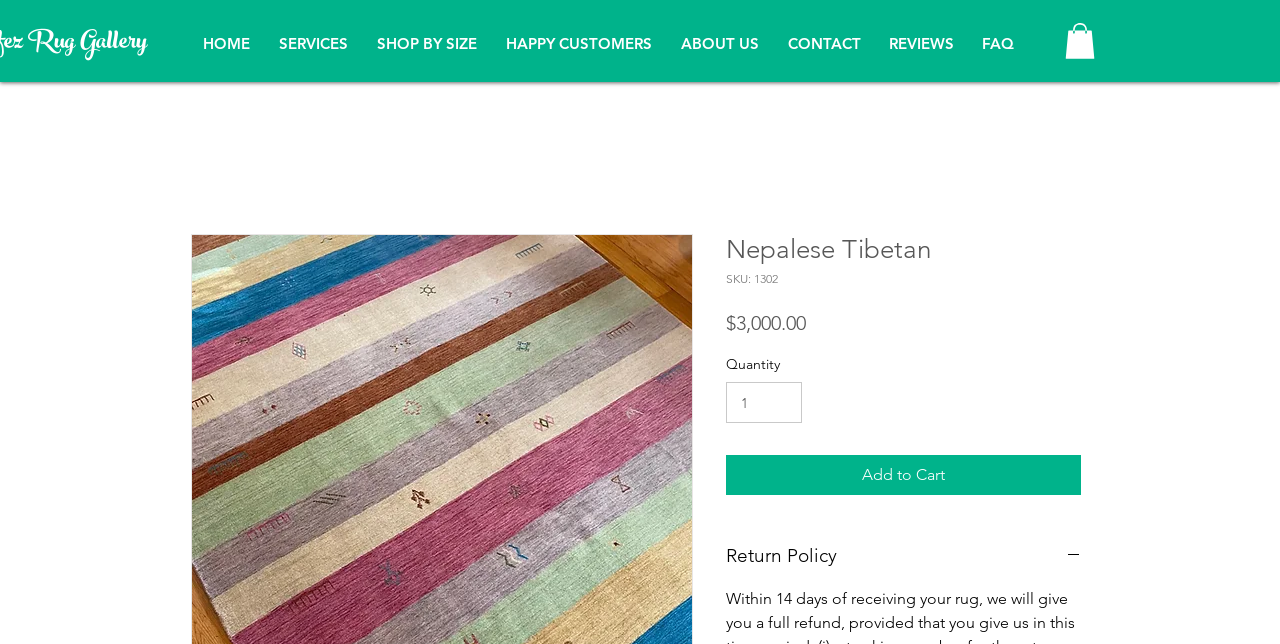What is the minimum quantity of the rug that can be purchased?
From the image, provide a succinct answer in one word or a short phrase.

1